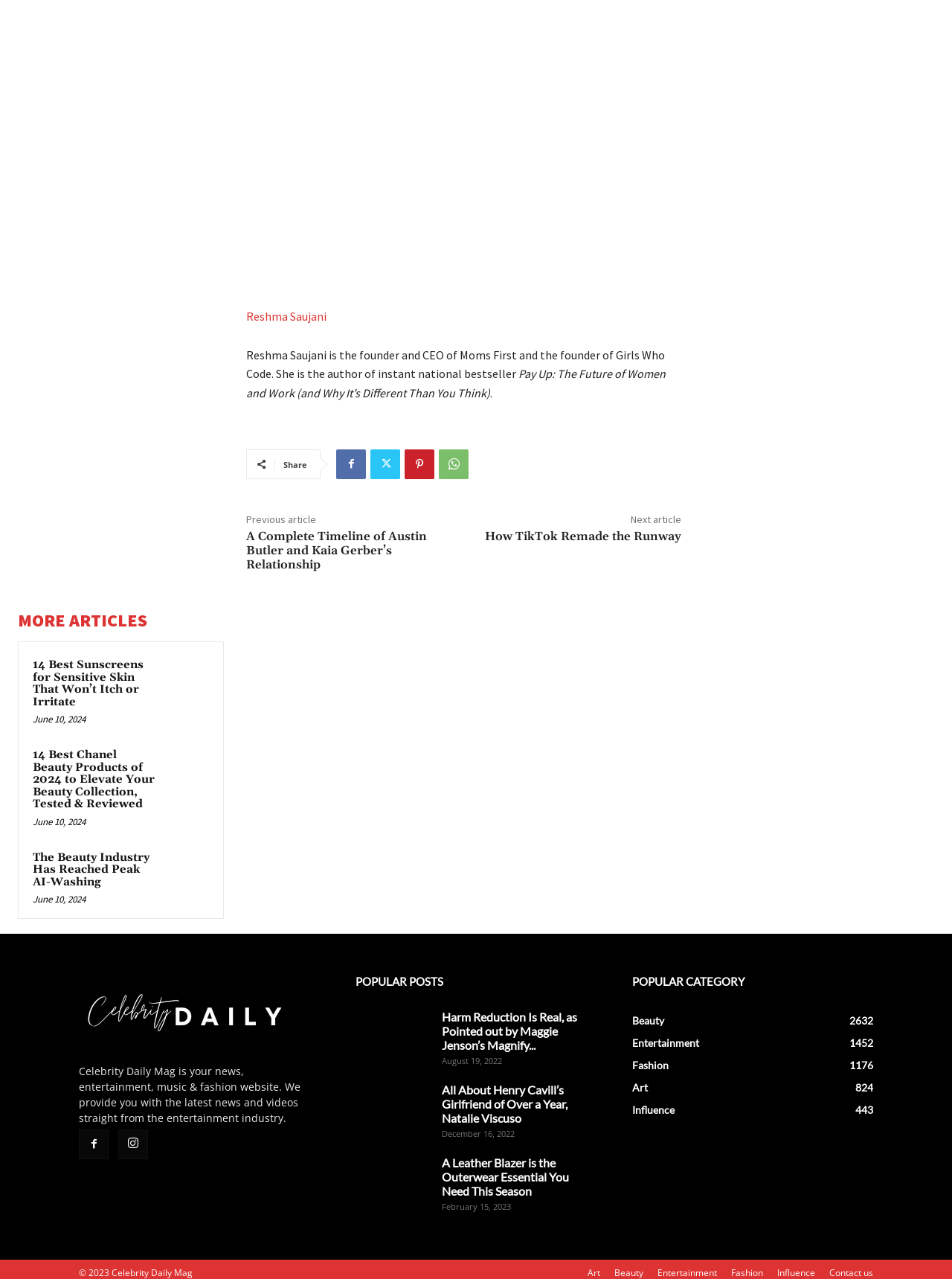Find the bounding box coordinates of the area that needs to be clicked in order to achieve the following instruction: "Click on Reshma Saujani's profile link". The coordinates should be specified as four float numbers between 0 and 1, i.e., [left, top, right, bottom].

[0.259, 0.242, 0.343, 0.253]